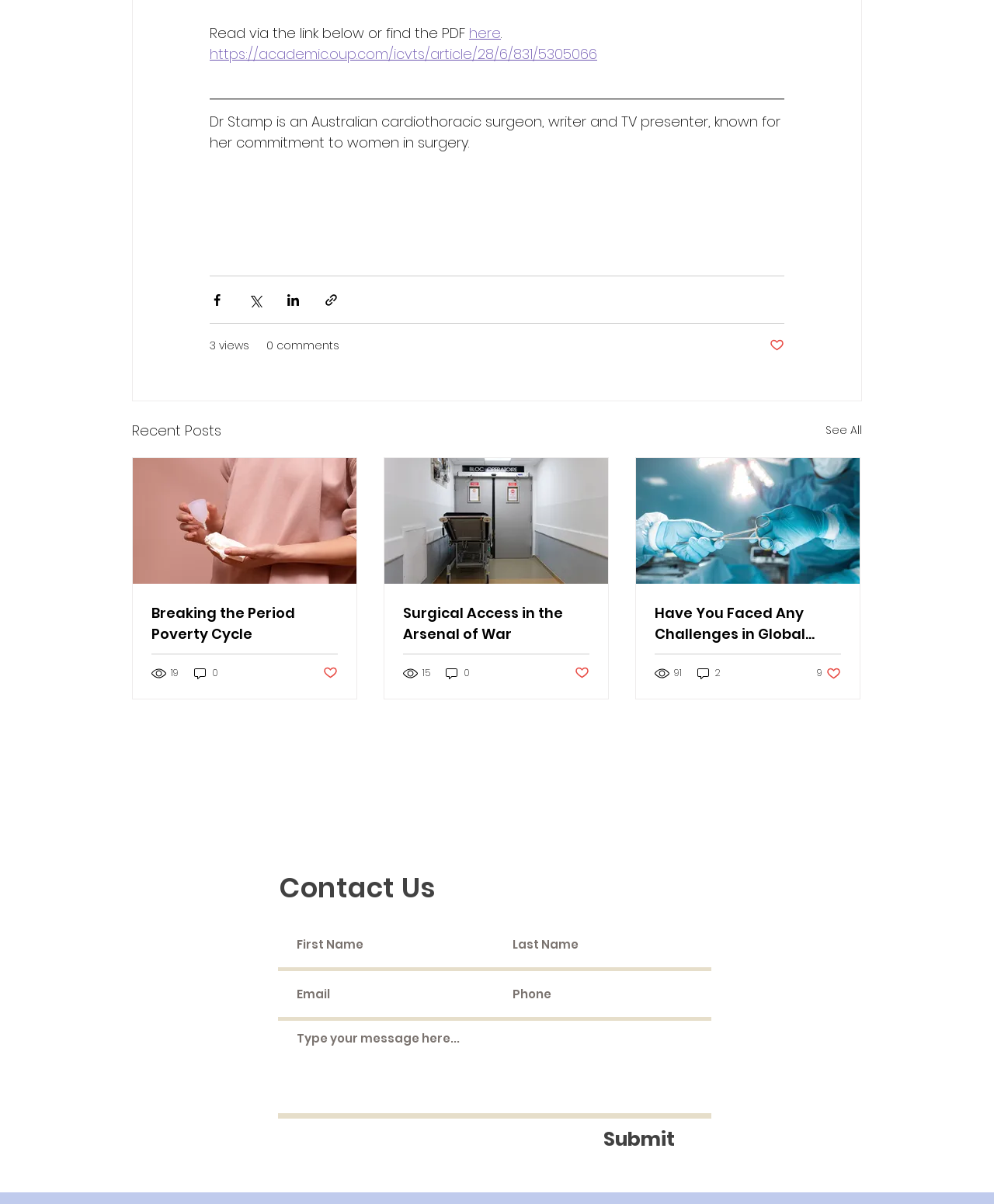Provide the bounding box coordinates for the UI element that is described as: "aria-label="Email" name="email" placeholder="Email"".

[0.28, 0.807, 0.498, 0.849]